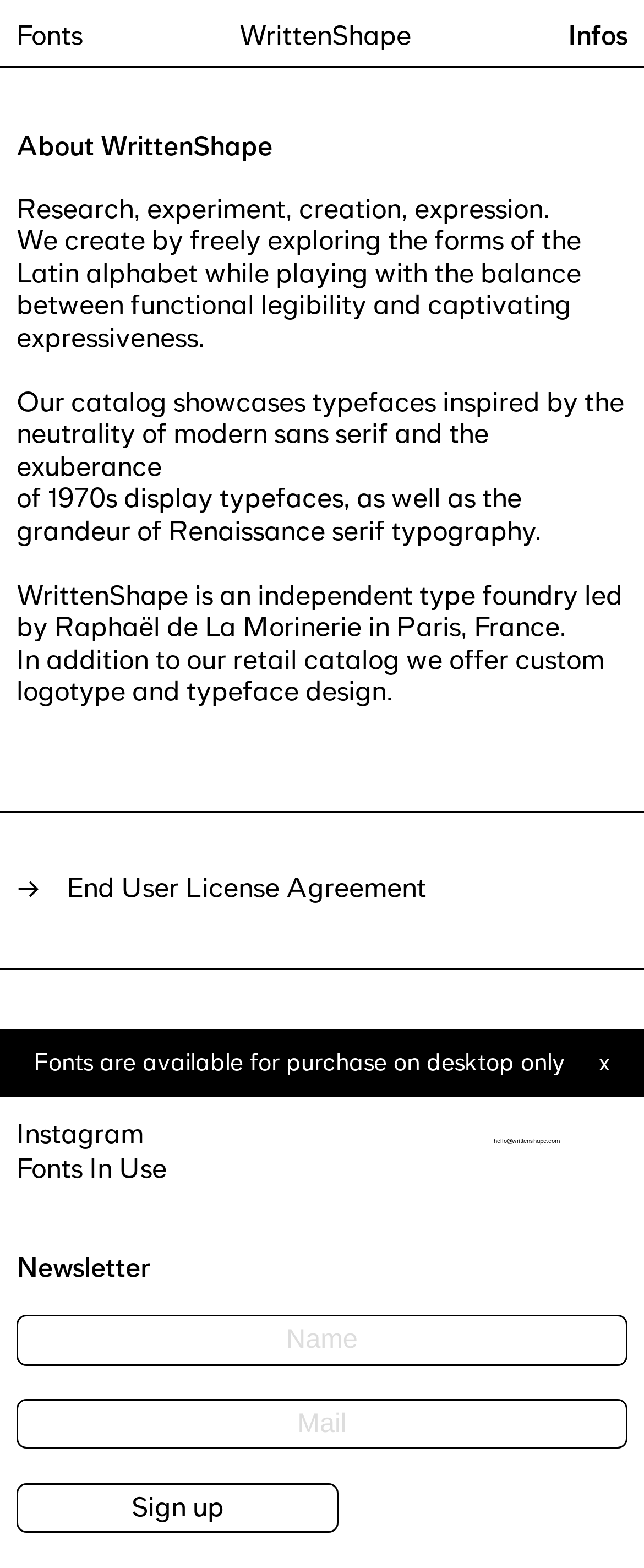Please locate the bounding box coordinates of the element that should be clicked to achieve the given instruction: "Check out the alternative shirt".

None